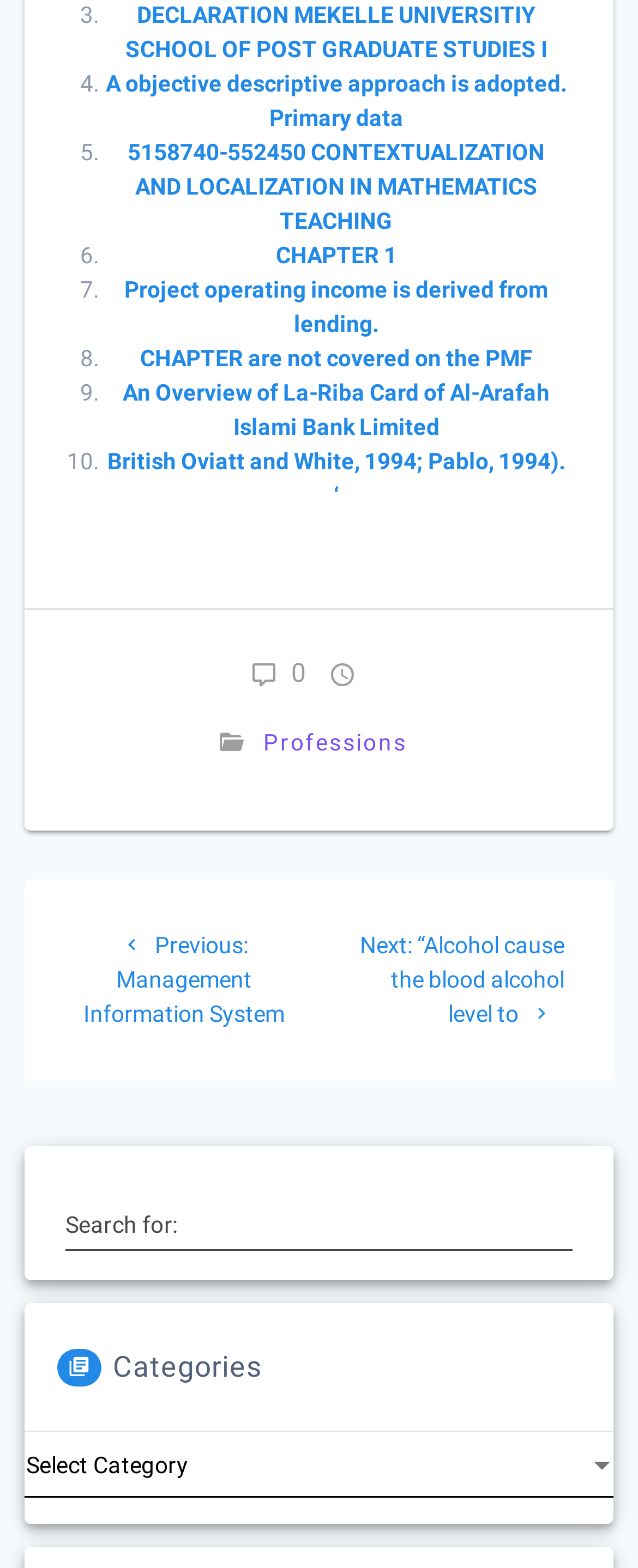Based on the image, provide a detailed and complete answer to the question: 
What is the title of the first link?

The first link on the webpage has the title 'DECLARATION MEKELLE UNIVERSITIY SCHOOL OF POST GRADUATE STUDIES I', which can be found by examining the OCR text of the link element with ID 528.